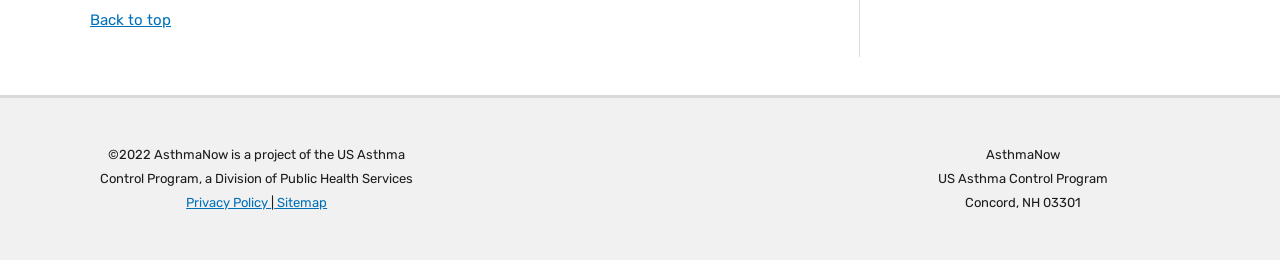How many links are there at the bottom of the webpage?
Provide a one-word or short-phrase answer based on the image.

3